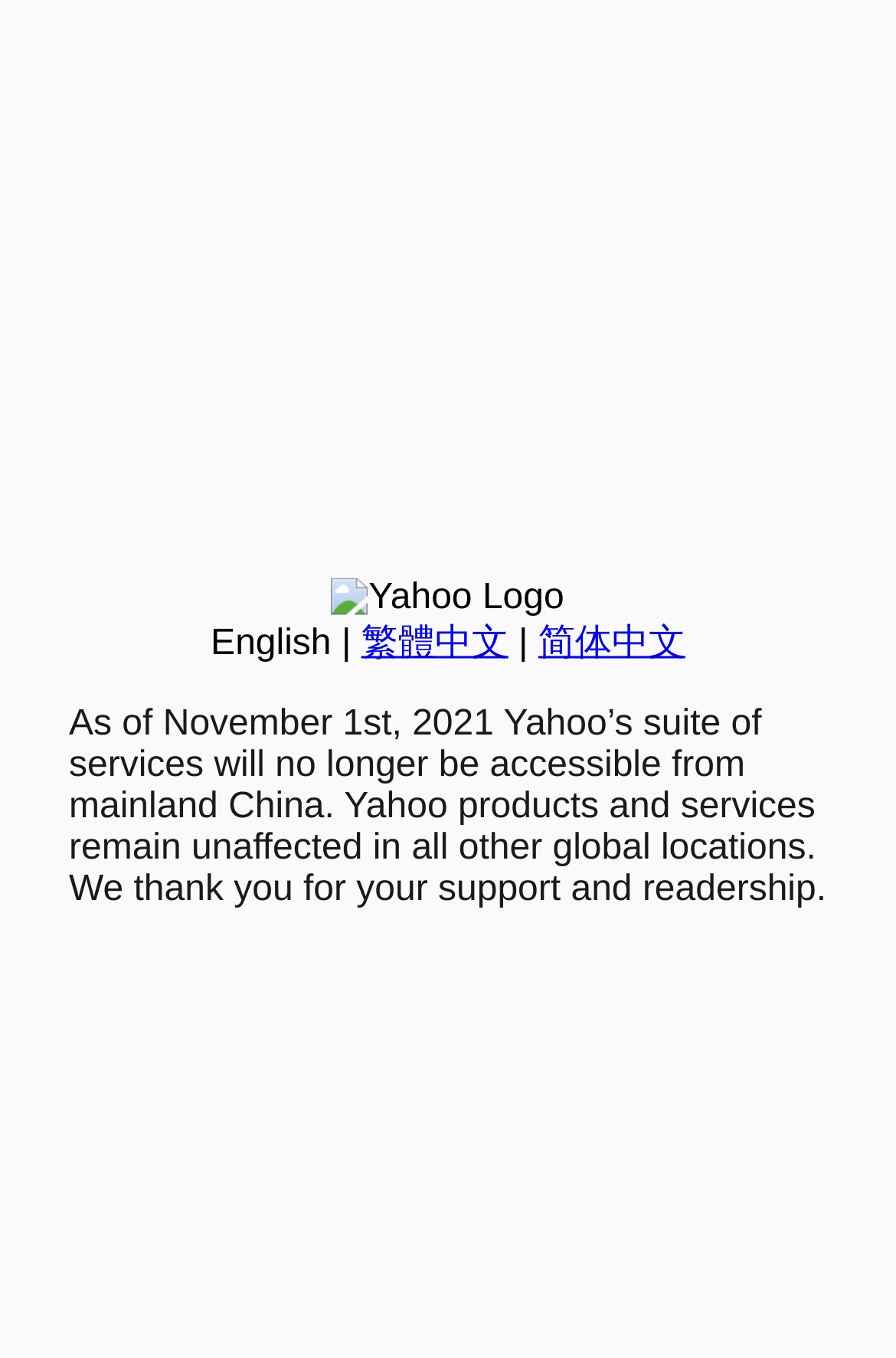For the element described, predict the bounding box coordinates as (top-left x, top-left y, bottom-right x, bottom-right y). All values should be between 0 and 1. Element description: 简体中文

[0.601, 0.459, 0.765, 0.488]